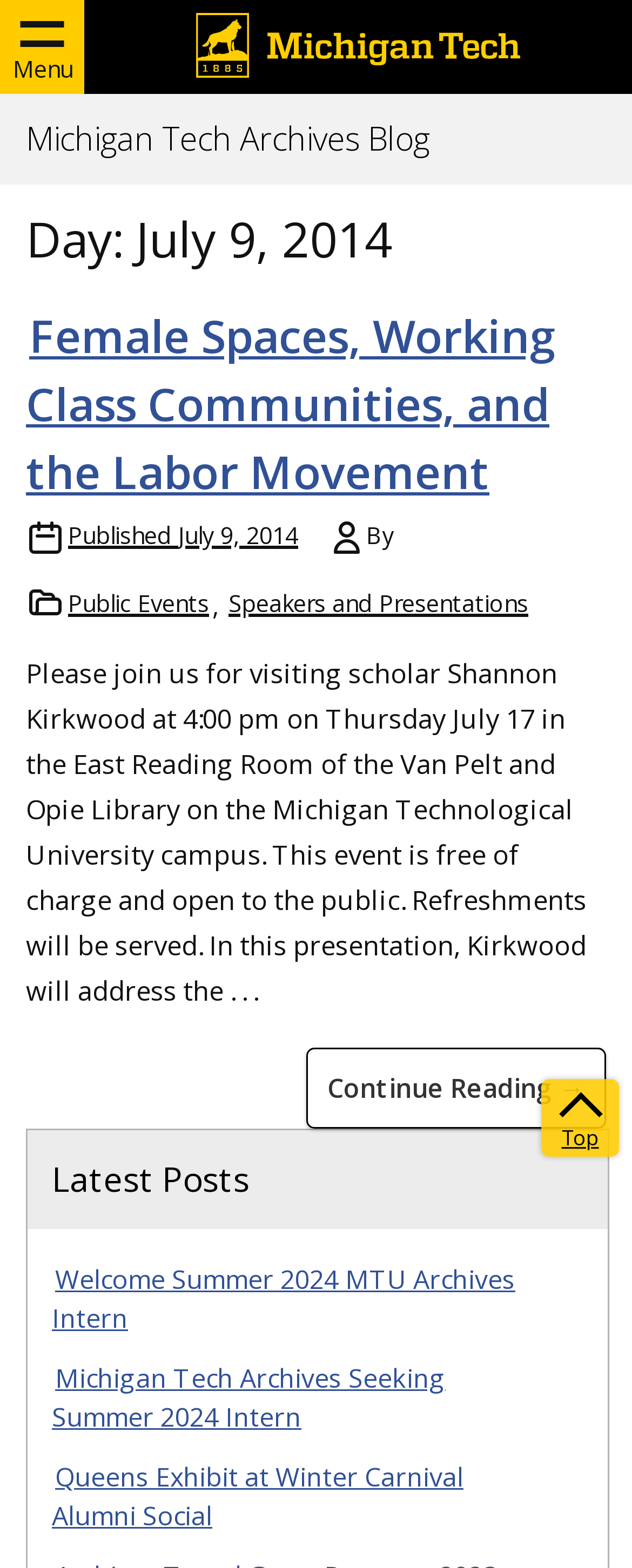Find the bounding box coordinates for the area that should be clicked to accomplish the instruction: "Discover the benefits of LMS in education".

None